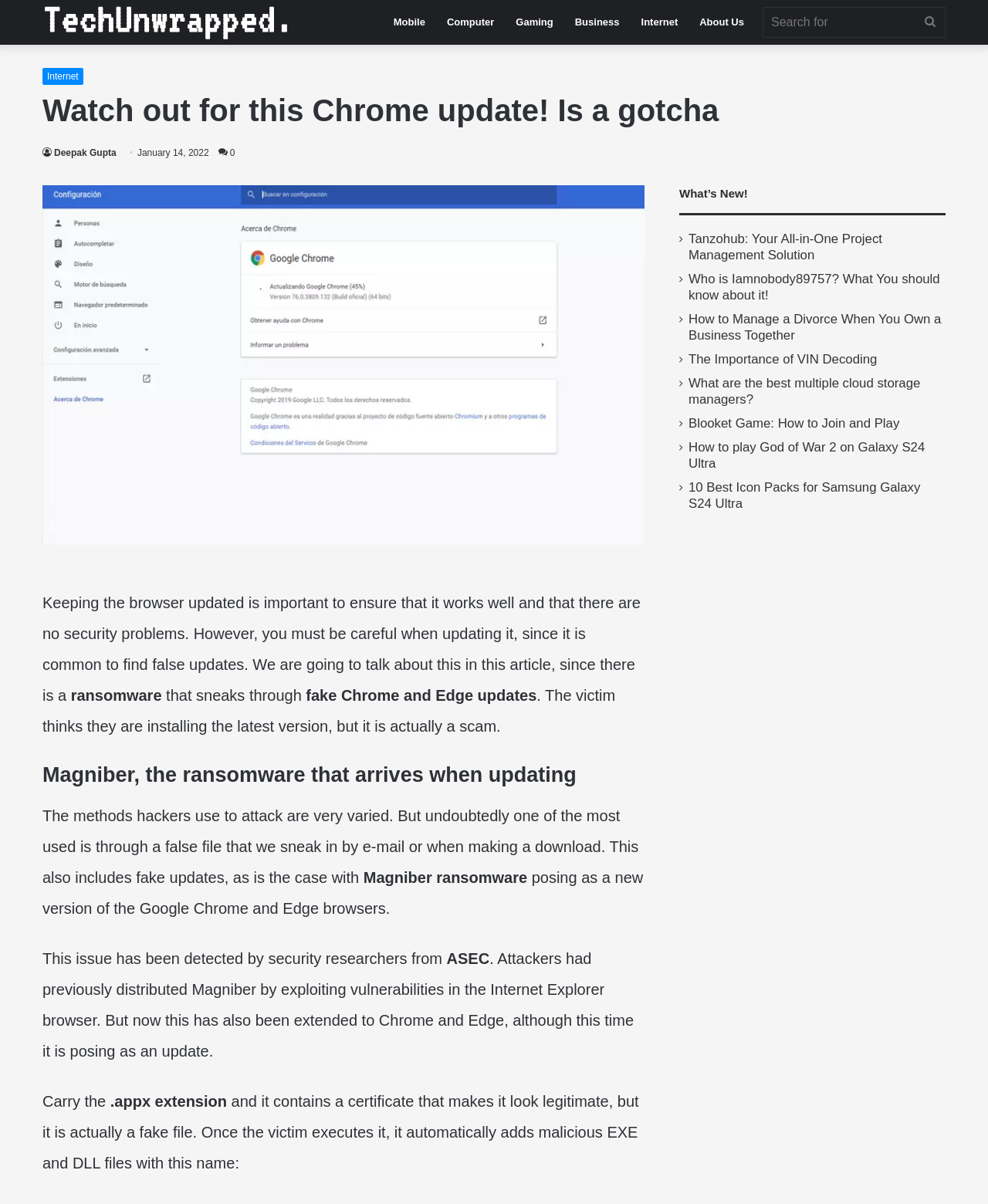What is the purpose of the article?
Relying on the image, give a concise answer in one word or a brief phrase.

To warn about fake updates